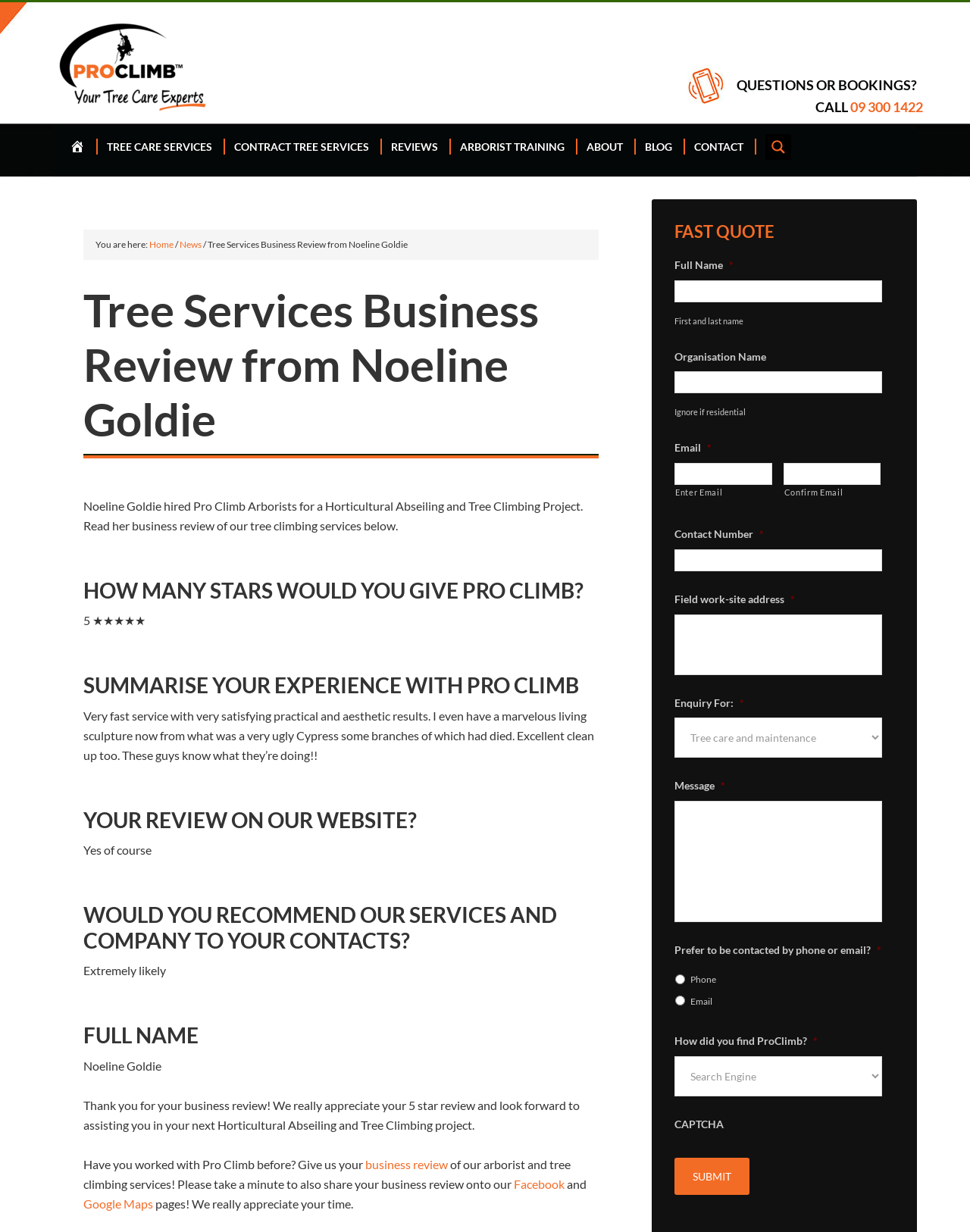What is the name of the person who wrote the review?
Refer to the screenshot and respond with a concise word or phrase.

Noeline Goldie